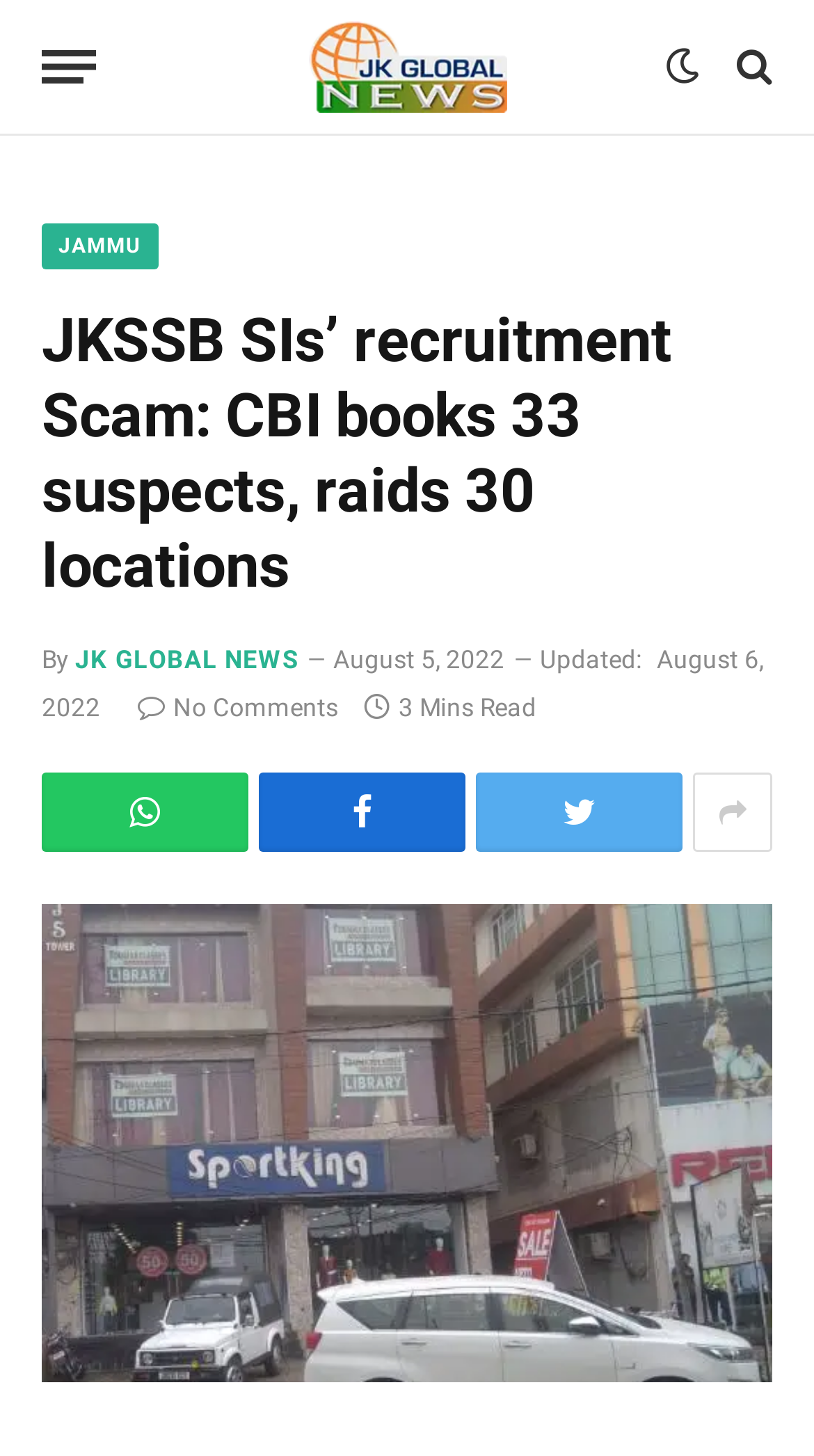Please identify the bounding box coordinates of the element's region that should be clicked to execute the following instruction: "View more news". The bounding box coordinates must be four float numbers between 0 and 1, i.e., [left, top, right, bottom].

[0.051, 0.622, 0.949, 0.95]